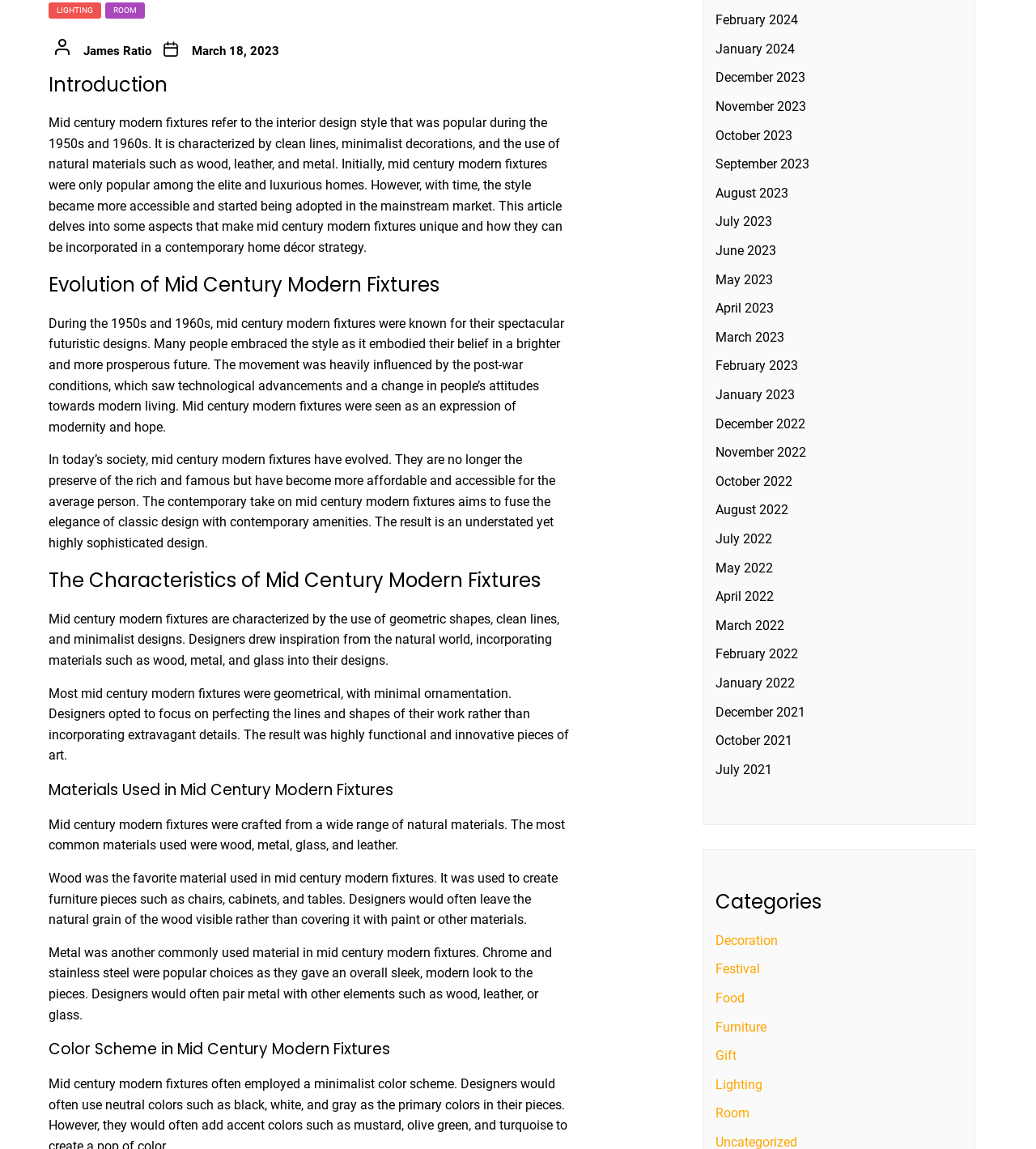What is the most common material used in mid century modern fixtures?
Please provide a comprehensive answer based on the visual information in the image.

As stated on the webpage, wood was the favorite material used in mid century modern fixtures, often used to create furniture pieces such as chairs, cabinets, and tables, with designers leaving the natural grain of the wood visible rather than covering it with paint or other materials.